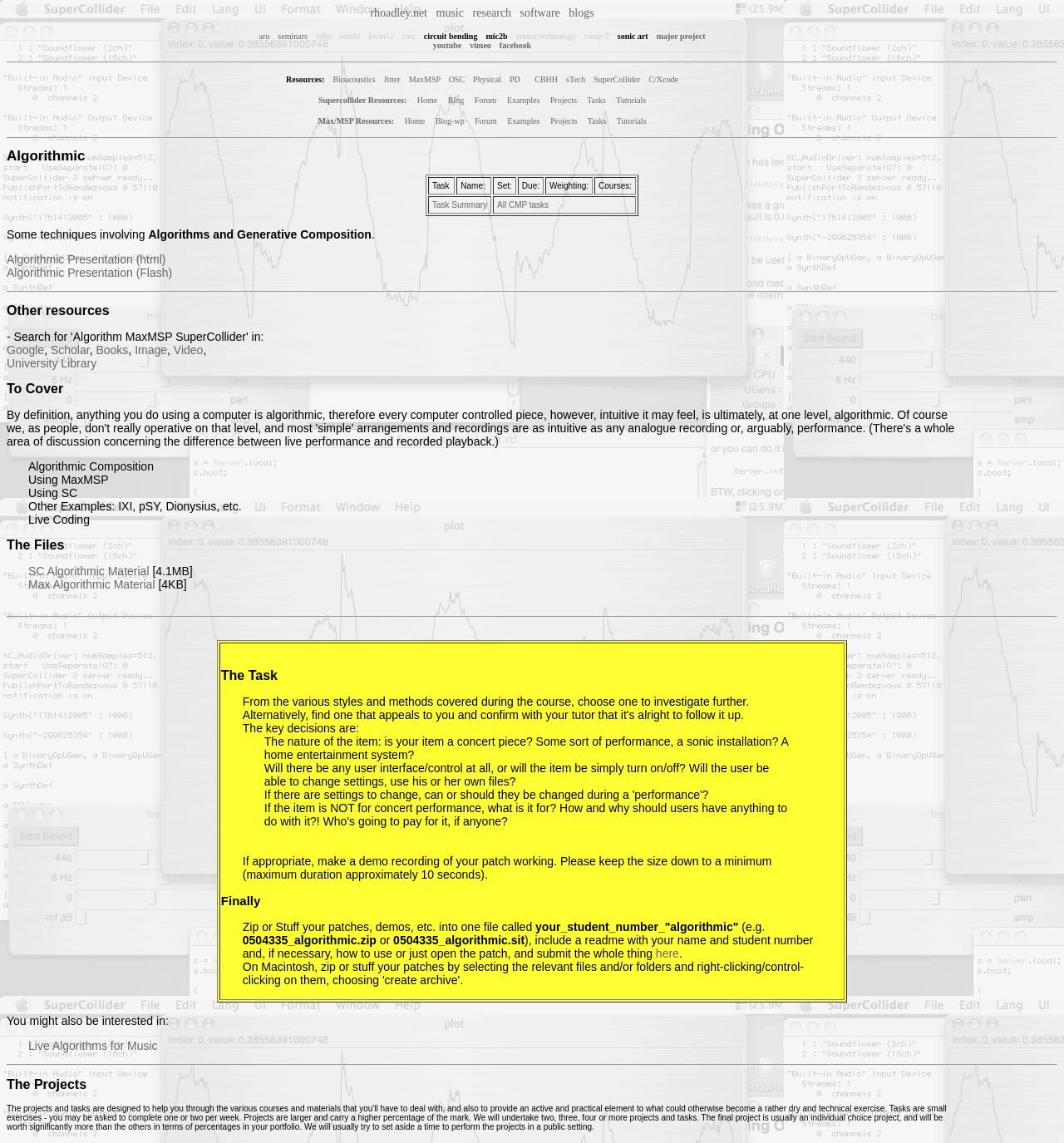Refer to the element description Live Algorithms for Music and identify the corresponding bounding box in the screenshot. Format the coordinates as (top-left x, top-left y, bottom-right x, bottom-right y) with values in the range of 0 to 1.

[0.027, 0.909, 0.148, 0.921]